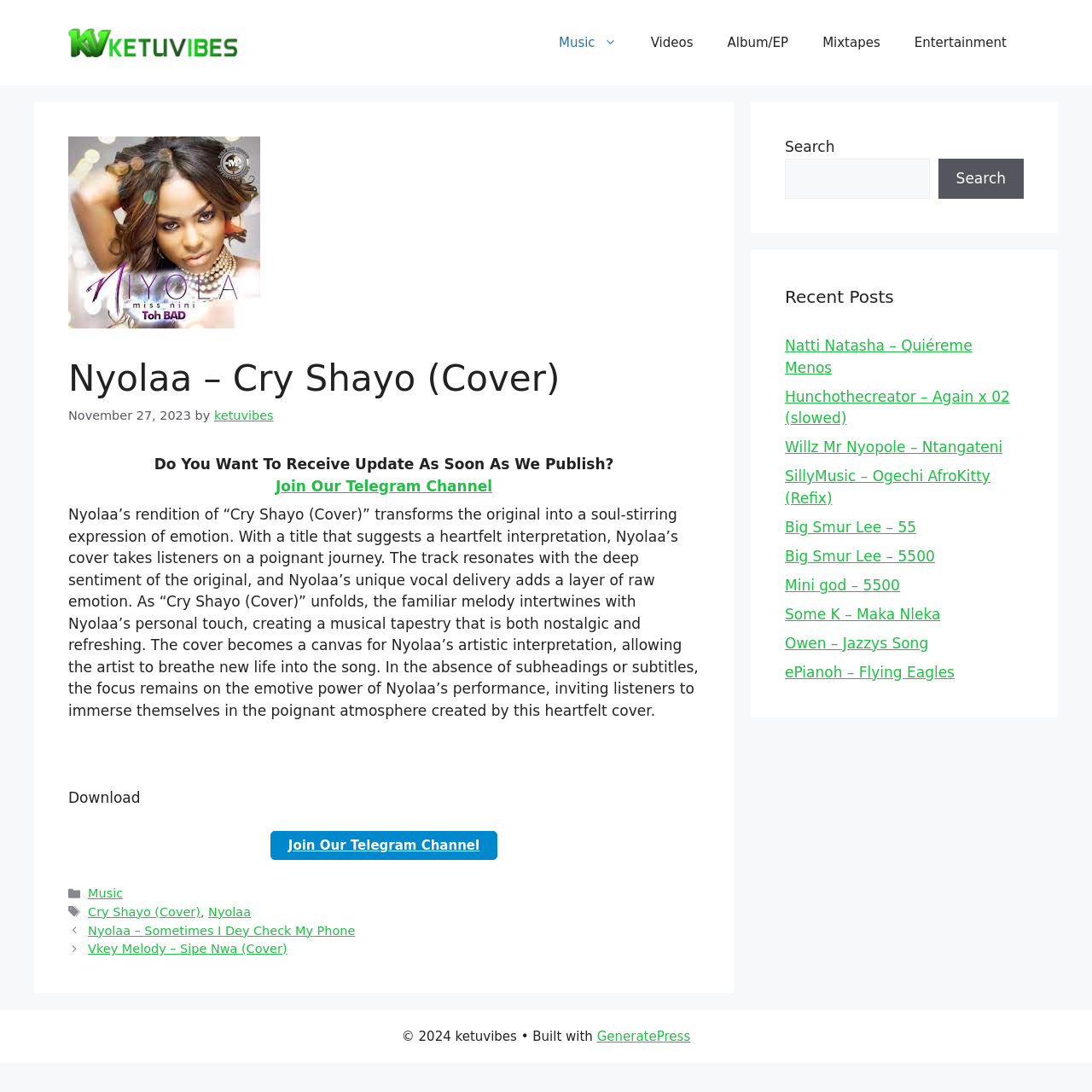Consider the image and give a detailed and elaborate answer to the question: 
What is the name of the website?

The name of the website can be found in the banner section of the webpage, where it is mentioned as 'ketuvibes'.